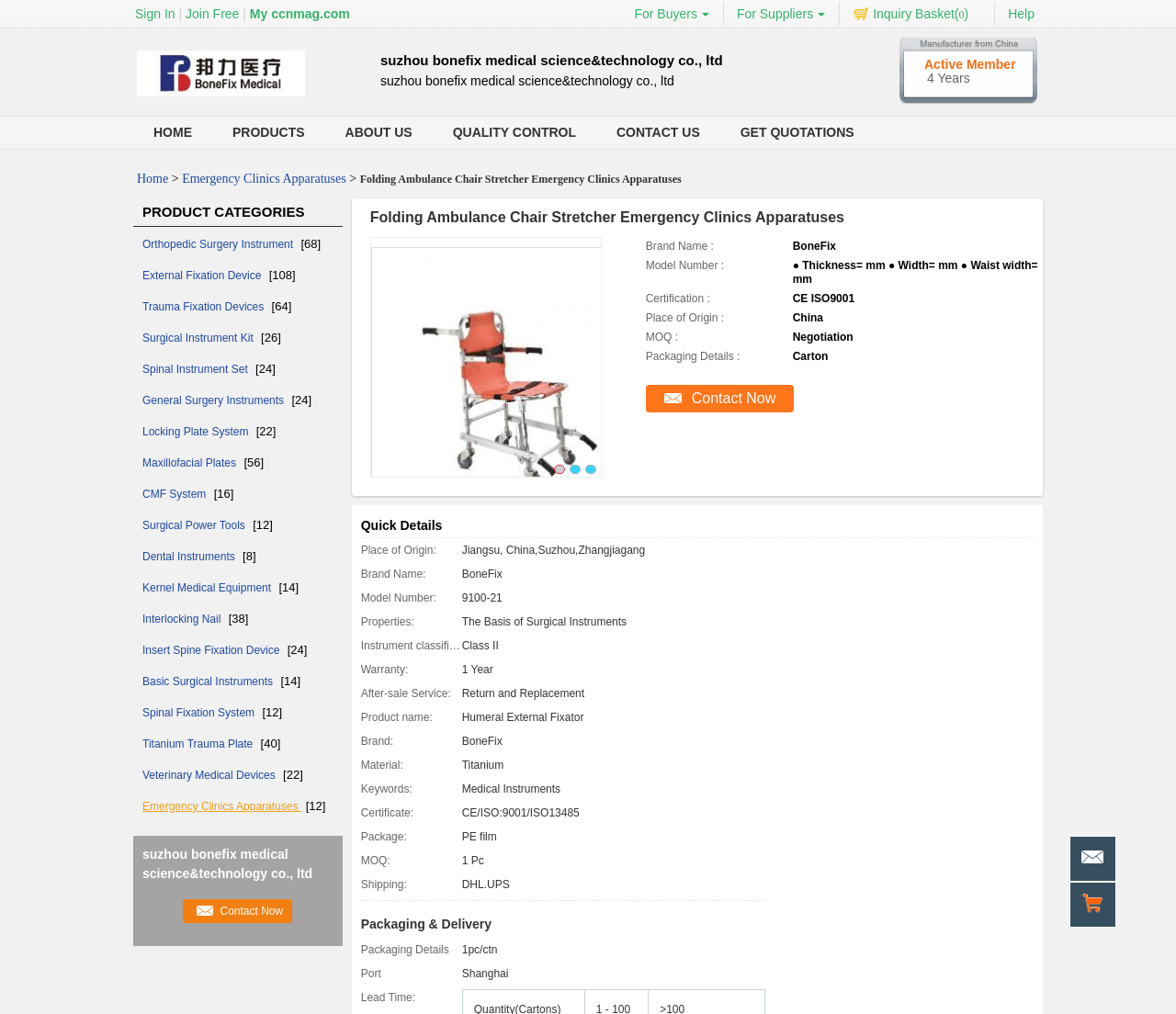What is the purpose of the 'Get Quotations' button?
Kindly offer a detailed explanation using the data available in the image.

I found the button 'Get Quotations' on the webpage, and it is likely that the purpose of this button is to allow users to get quotations for the product.